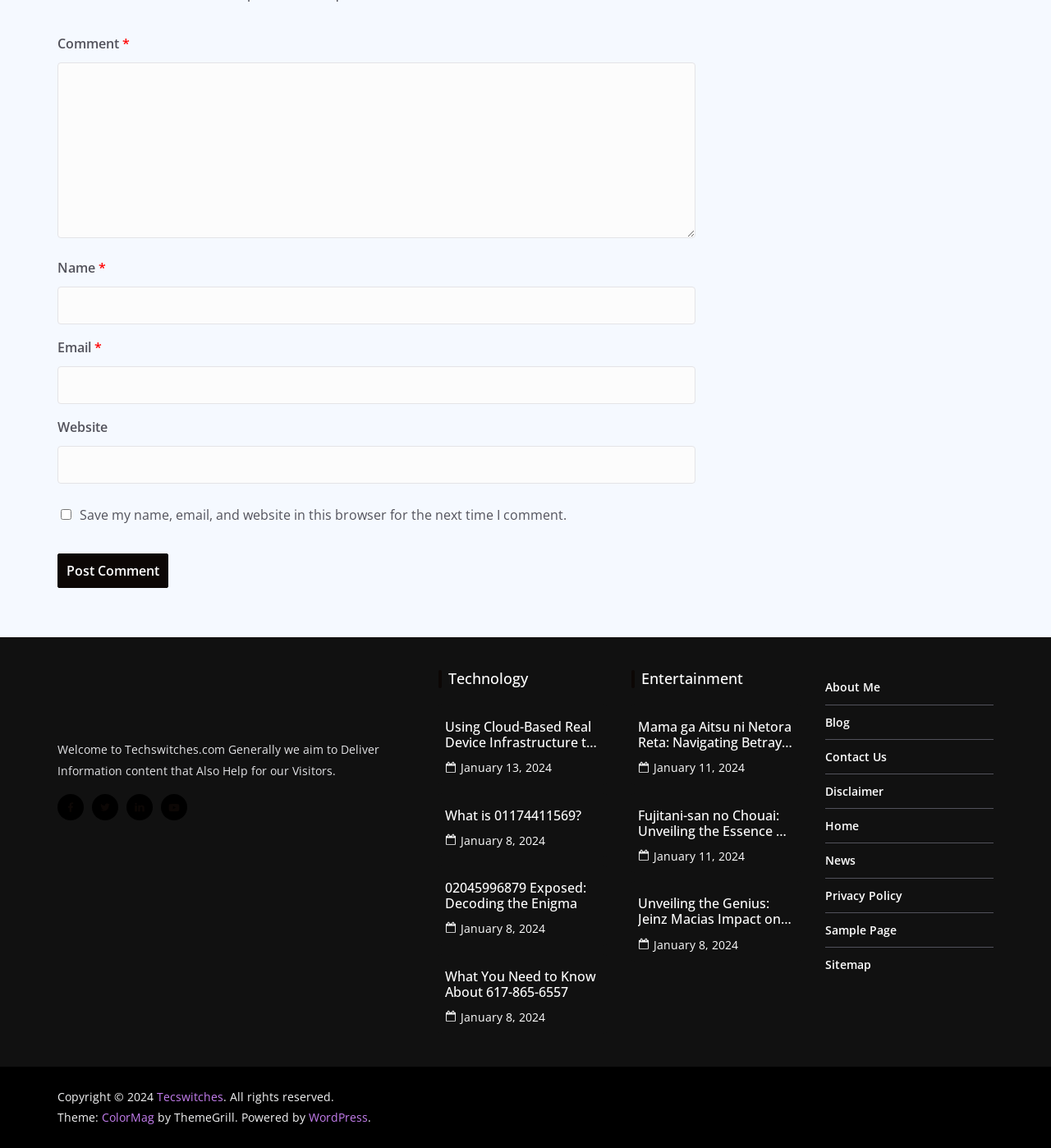Pinpoint the bounding box coordinates of the clickable area needed to execute the instruction: "Start a live chat". The coordinates should be specified as four float numbers between 0 and 1, i.e., [left, top, right, bottom].

None